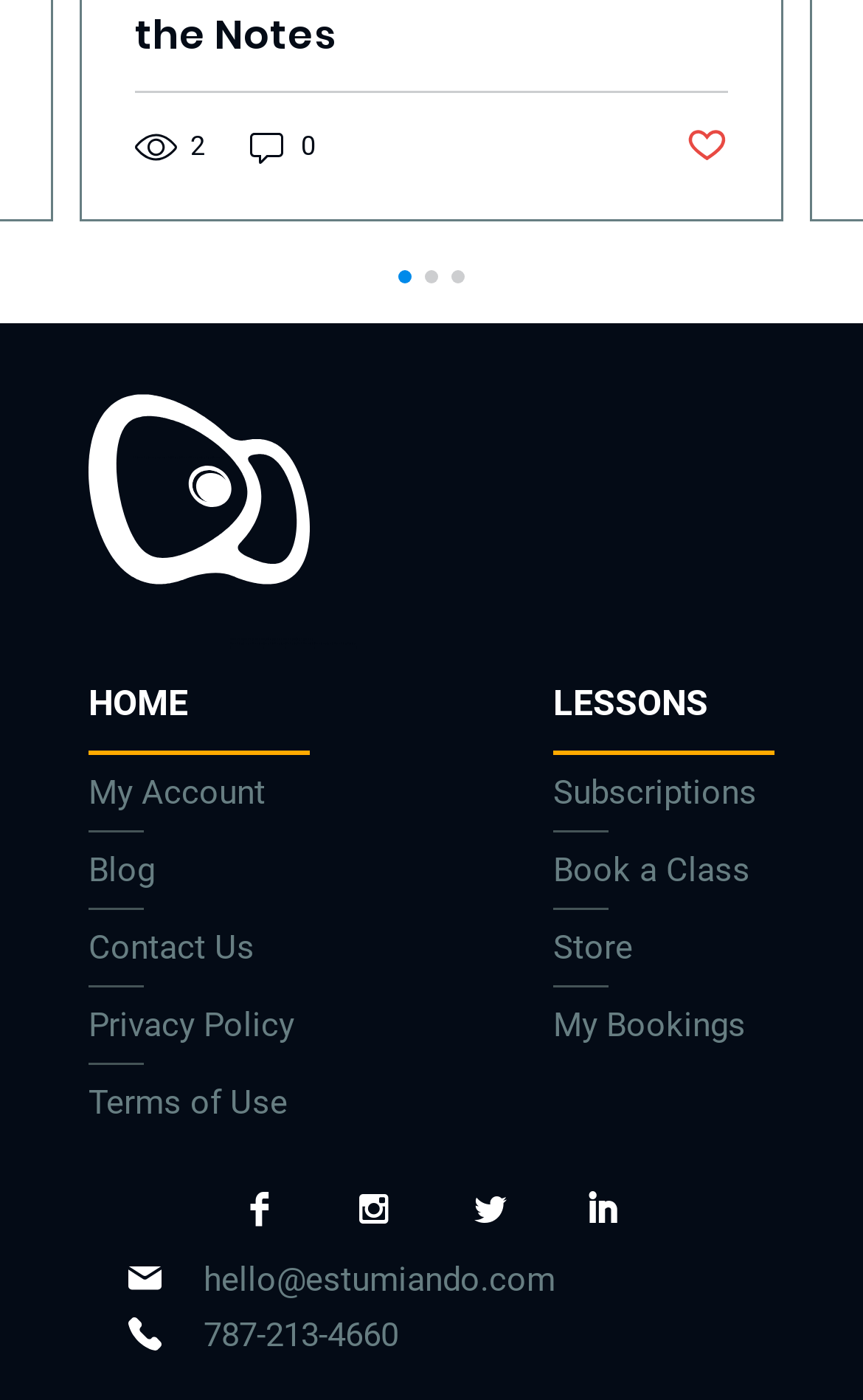Refer to the screenshot and answer the following question in detail:
What is the last menu item in the left sidebar?

The left sidebar contains several menu items, and the last one is 'Terms of Use', which is a link element.